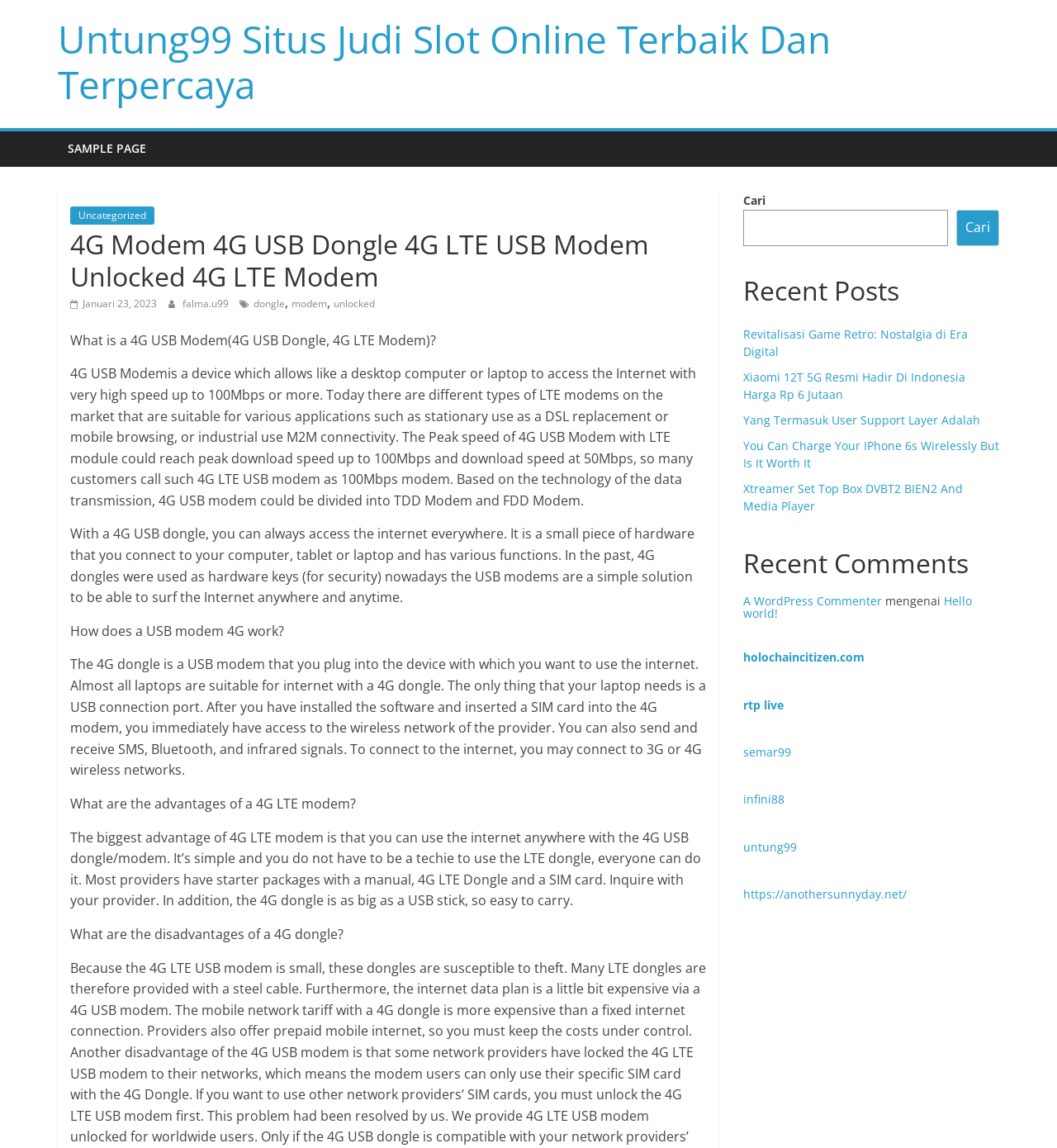What are the advantages of a 4G LTE modem?
Answer the question with as much detail as you can, using the image as a reference.

According to the webpage, the biggest advantage of a 4G LTE modem is that you can use the internet anywhere with the 4G USB dongle/modem, and it's simple to use, everyone can do it, and it's as big as a USB stick, so easy to carry.